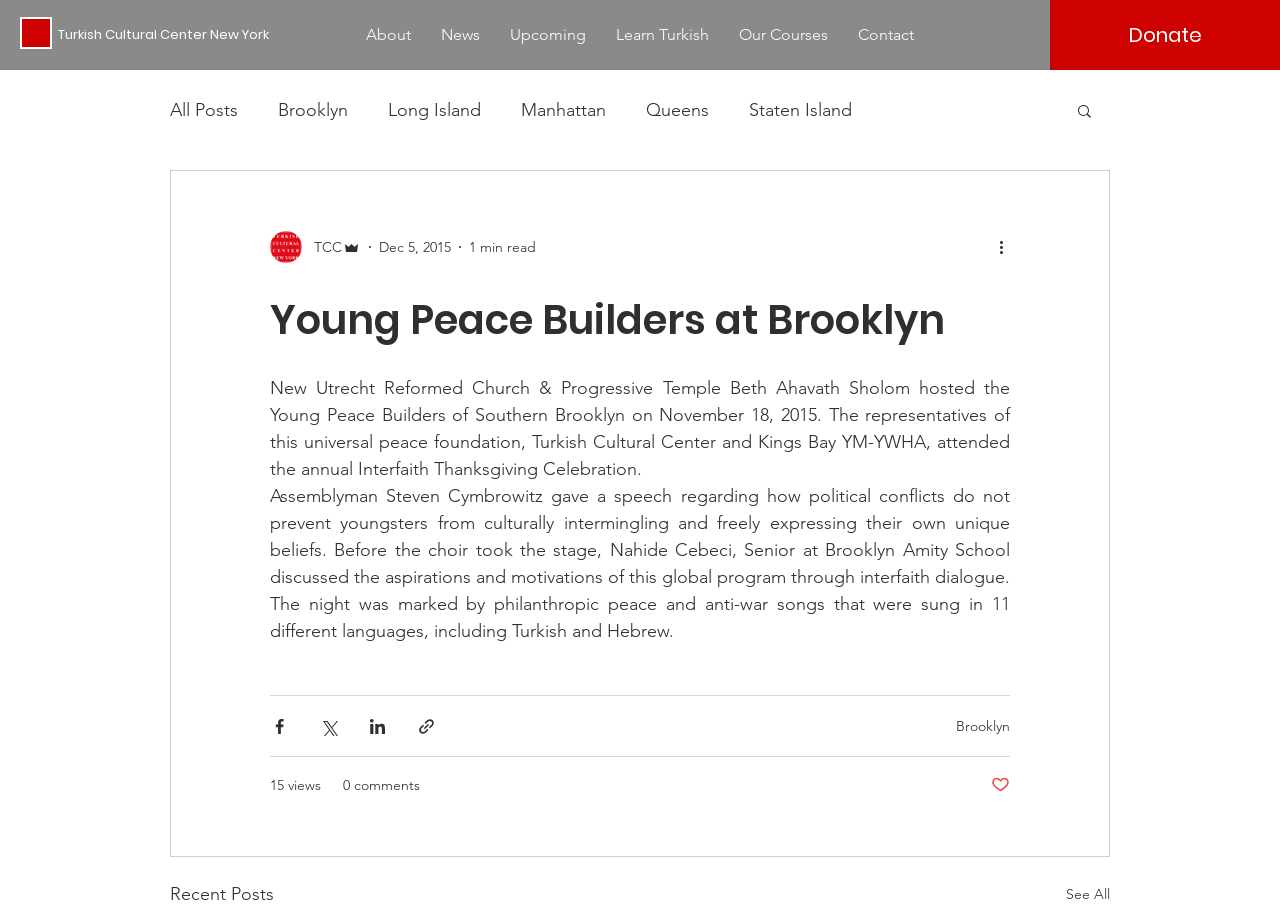Identify the main heading from the webpage and provide its text content.

Young Peace Builders at Brooklyn